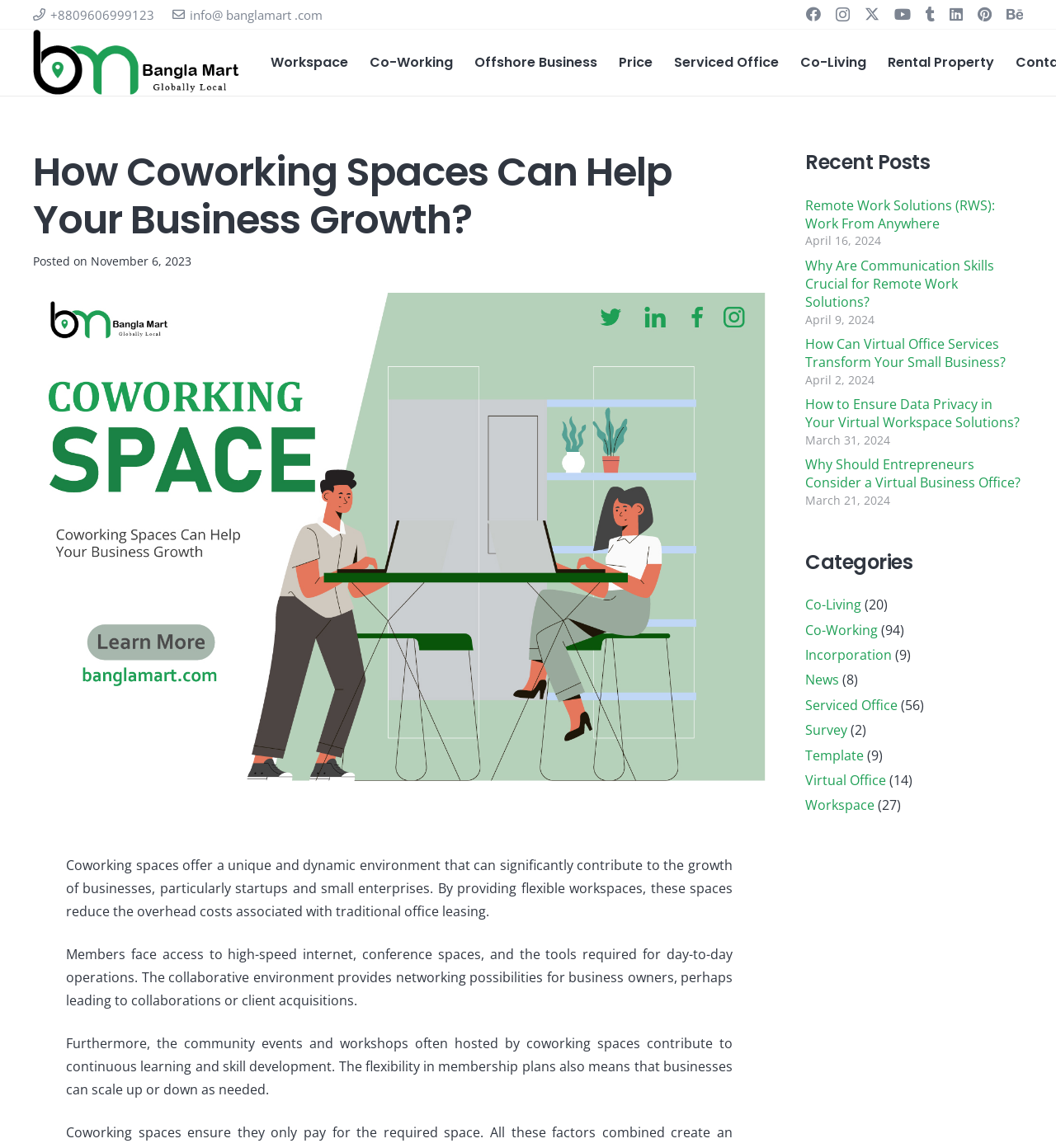Please give the bounding box coordinates of the area that should be clicked to fulfill the following instruction: "Contact through phone number +8809606999123". The coordinates should be in the format of four float numbers from 0 to 1, i.e., [left, top, right, bottom].

[0.031, 0.006, 0.146, 0.02]